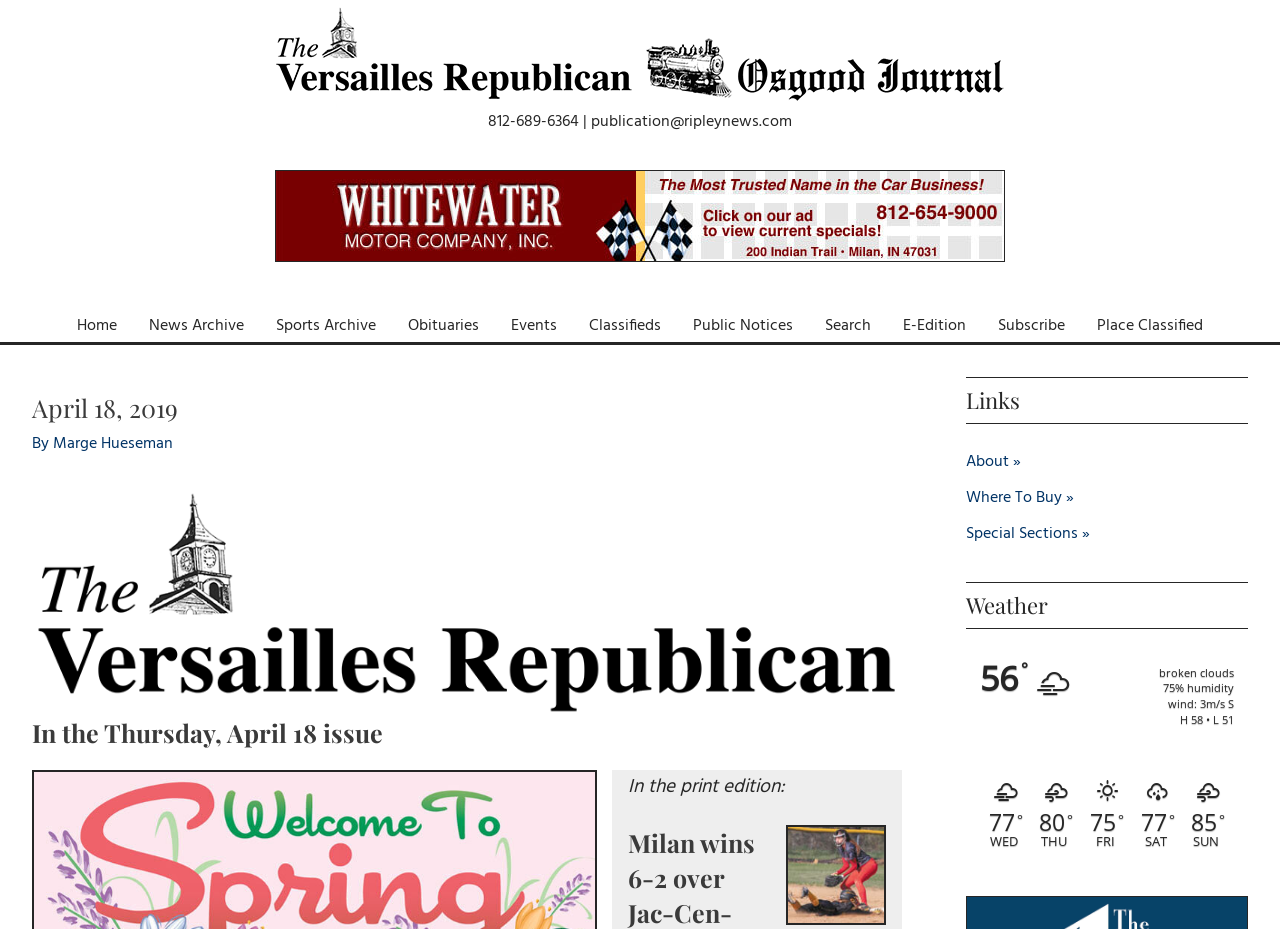Locate the bounding box coordinates of the clickable element to fulfill the following instruction: "View the 'News Archive'". Provide the coordinates as four float numbers between 0 and 1 in the format [left, top, right, bottom].

[0.104, 0.333, 0.203, 0.368]